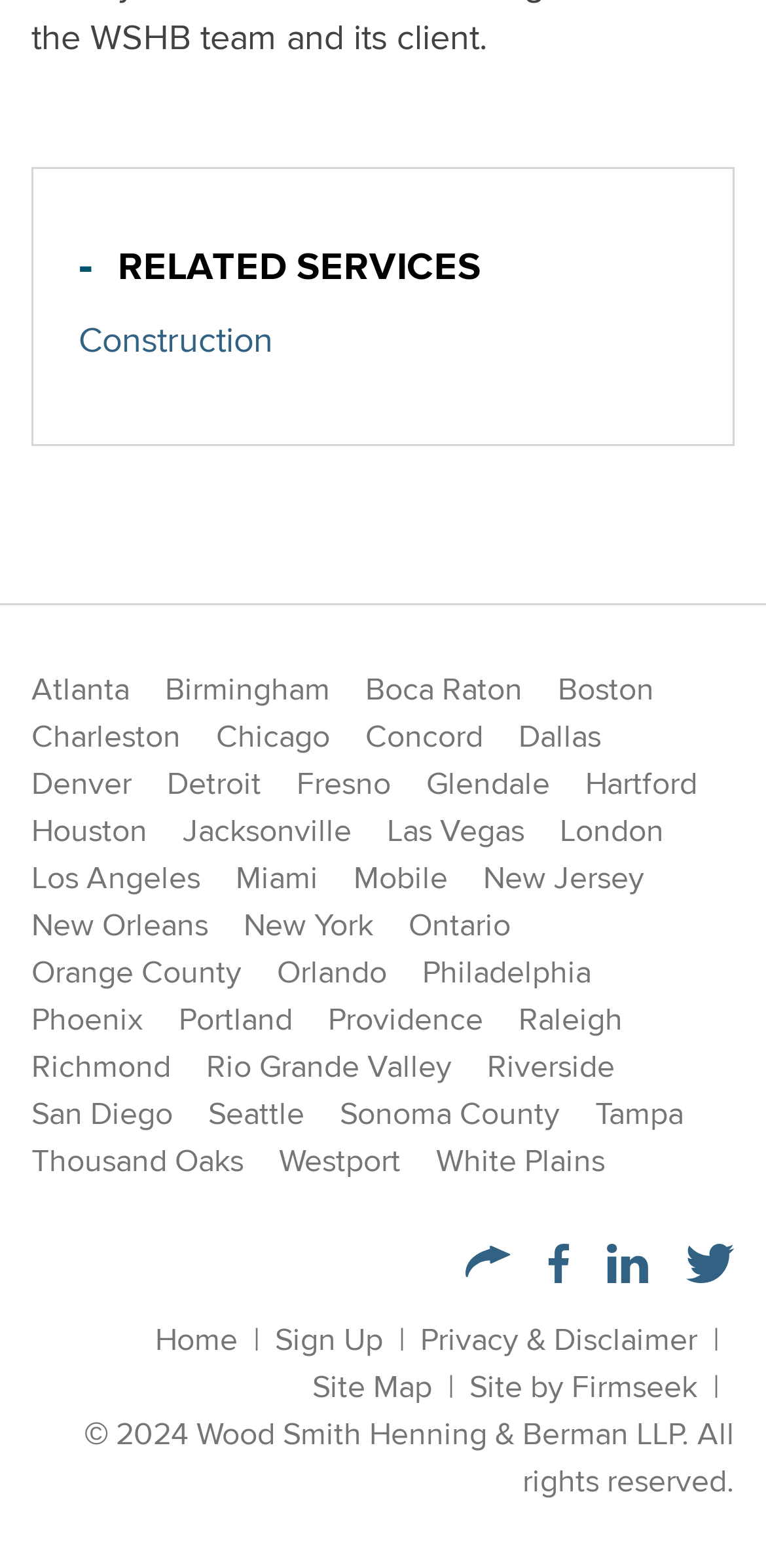What is the last city listed on this webpage?
Look at the image and provide a detailed response to the question.

I looked at the links under the 'contentinfo' element and found that the last link is 'White Plains'.